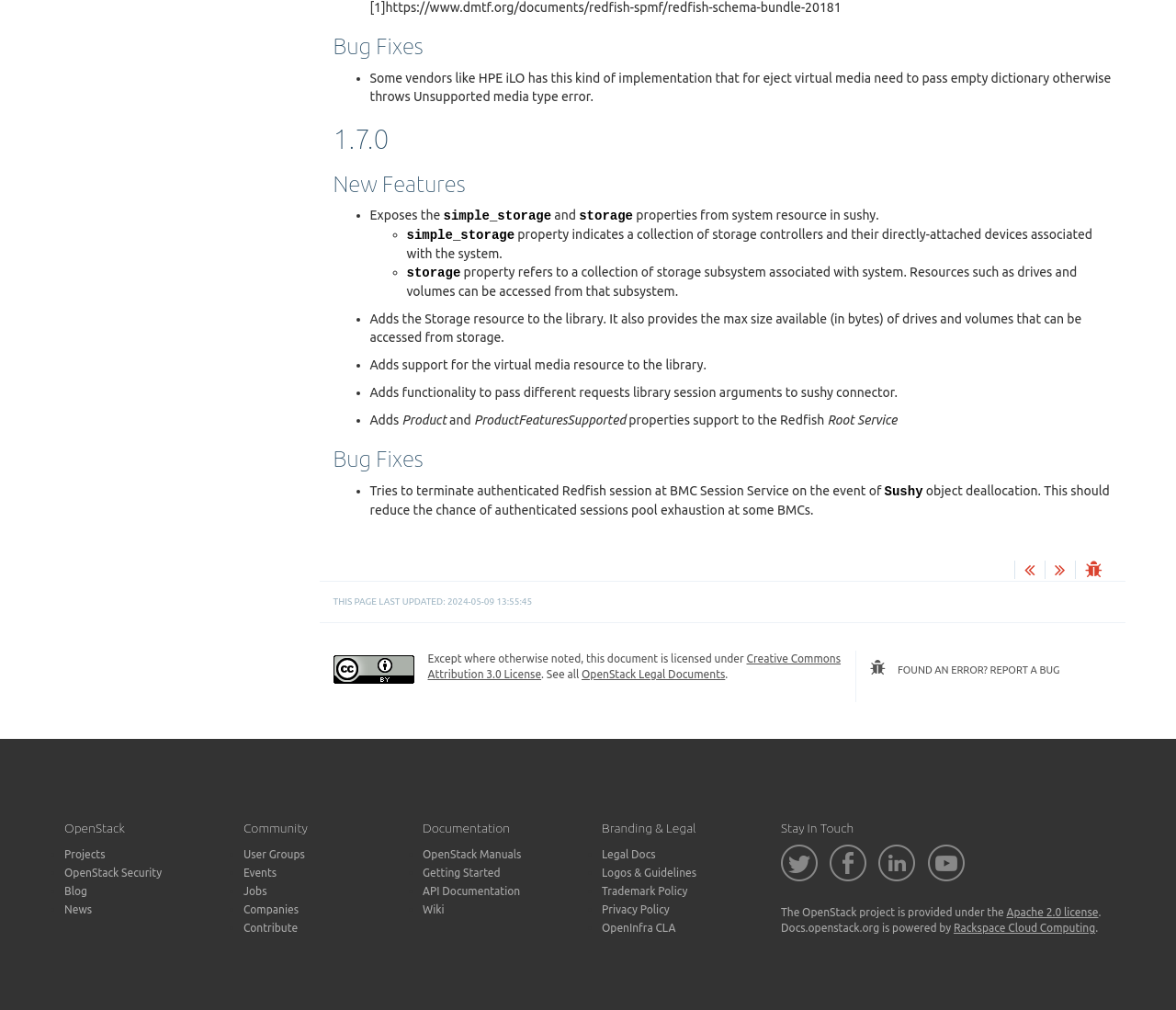Can you find the bounding box coordinates for the element that needs to be clicked to execute this instruction: "Click the 'FOUND AN ERROR? REPORT A BUG' link"? The coordinates should be given as four float numbers between 0 and 1, i.e., [left, top, right, bottom].

[0.74, 0.653, 0.945, 0.671]